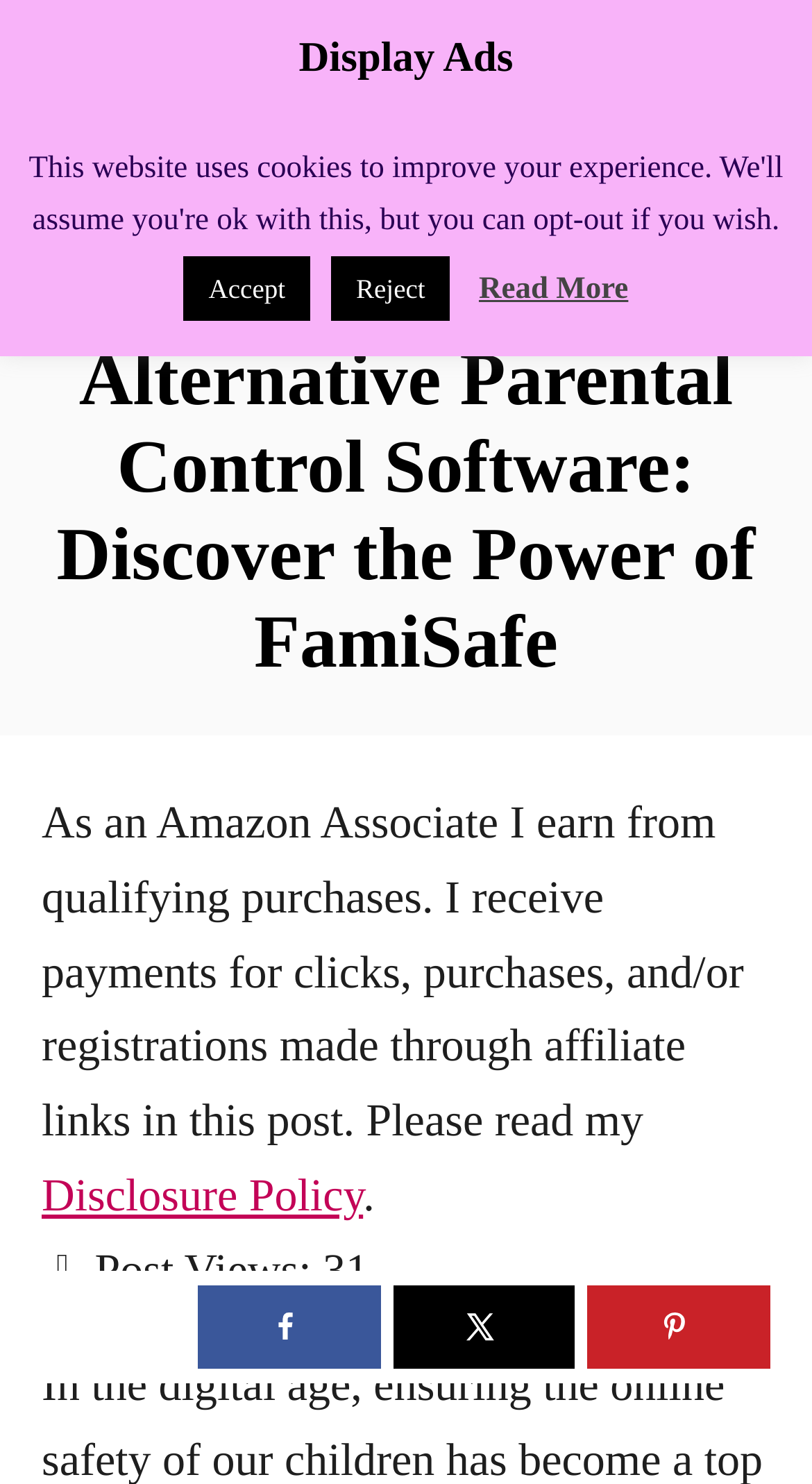Based on the image, provide a detailed response to the question:
What is the website about?

Based on the webpage's content, it appears to be discussing parental control software, specifically alternatives to Qustodio, which suggests that the website is focused on providing information and resources related to online safety and digital parenting.